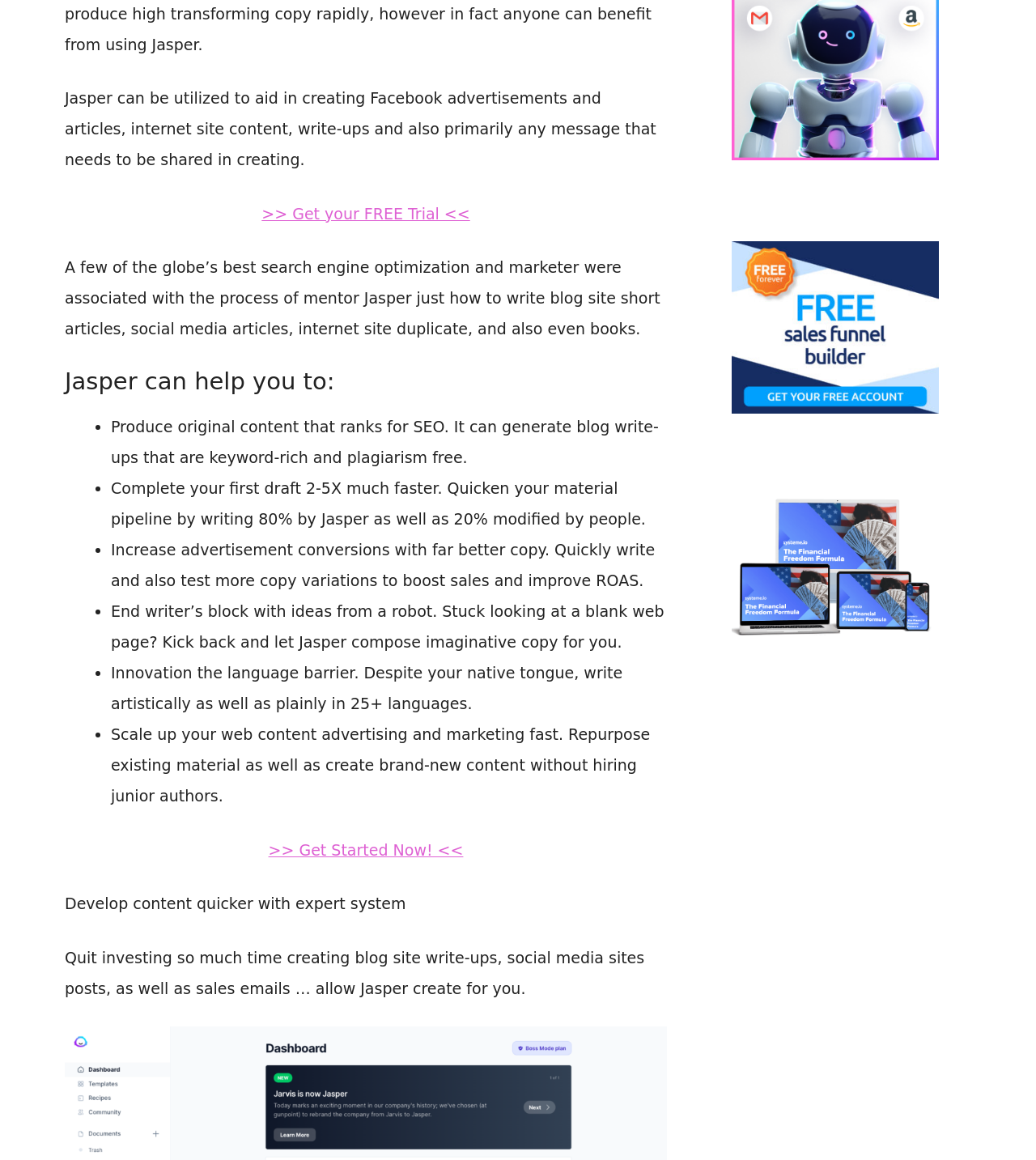Provide the bounding box coordinates of the UI element this sentence describes: ">> Get Started Now! <<".

[0.259, 0.725, 0.447, 0.74]